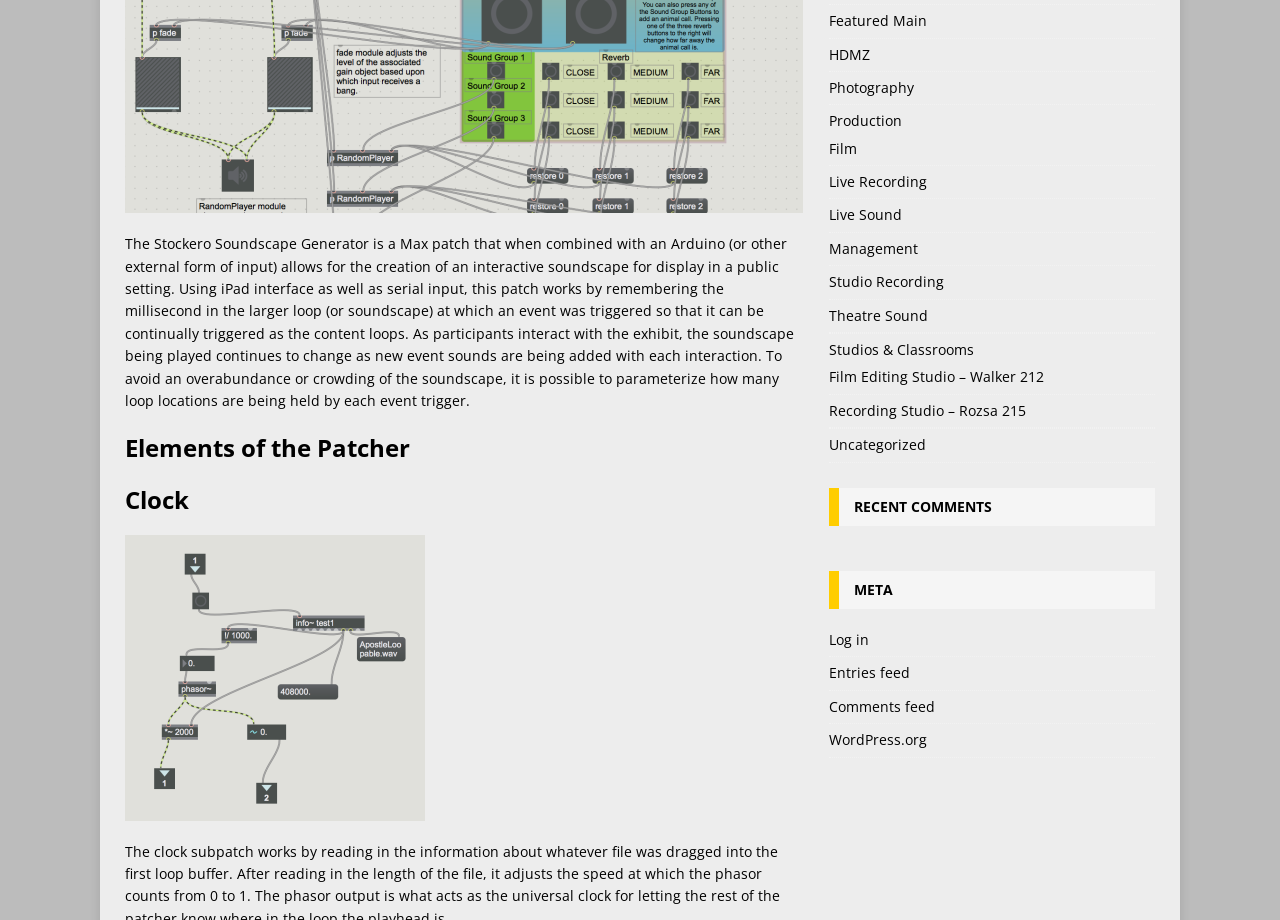Given the element description Recording Studio – Rozsa 215, specify the bounding box coordinates of the corresponding UI element in the format (top-left x, top-left y, bottom-right x, bottom-right y). All values must be between 0 and 1.

[0.647, 0.429, 0.902, 0.464]